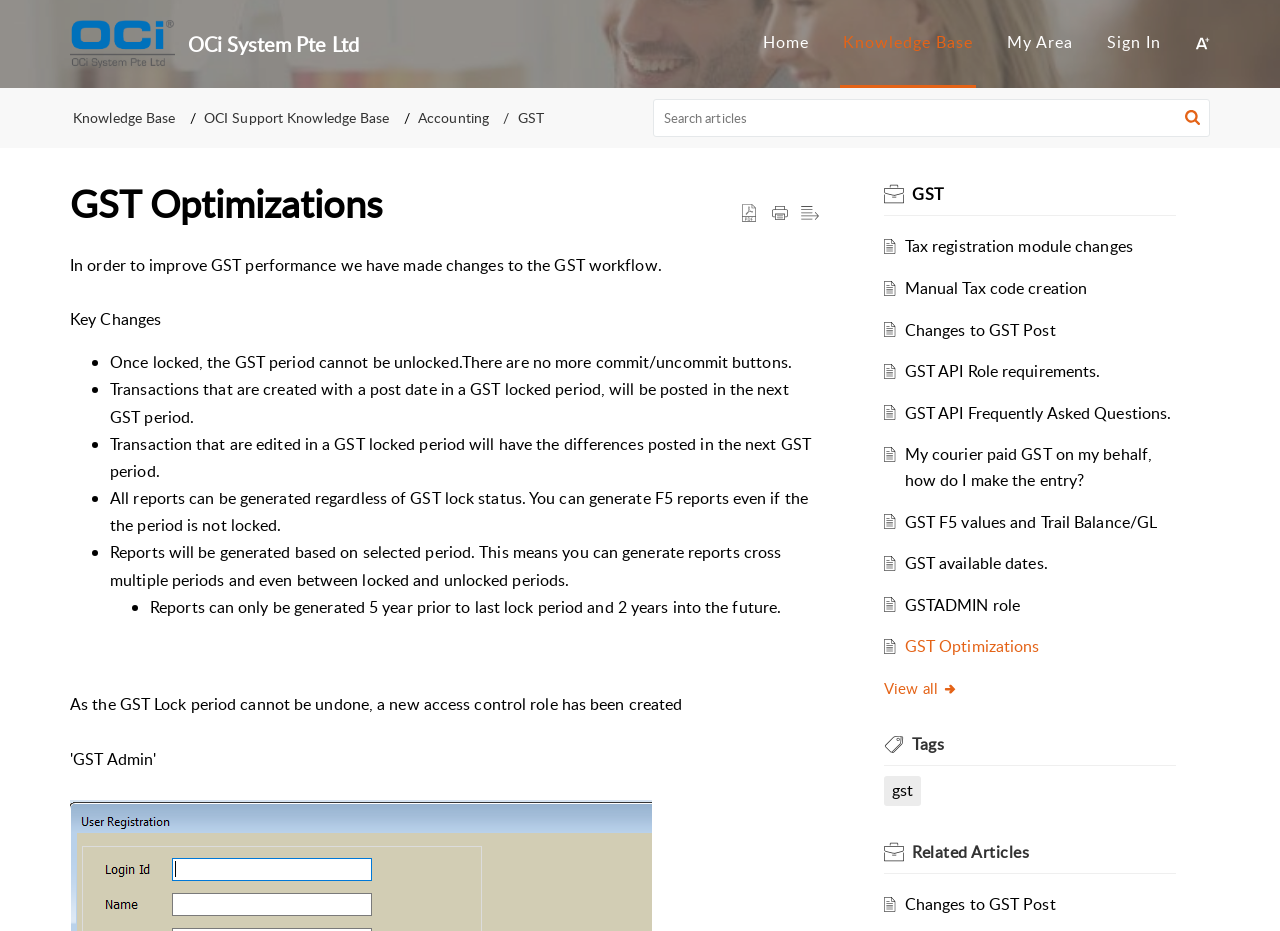Please respond in a single word or phrase: 
What is the current page about?

GST Optimizations